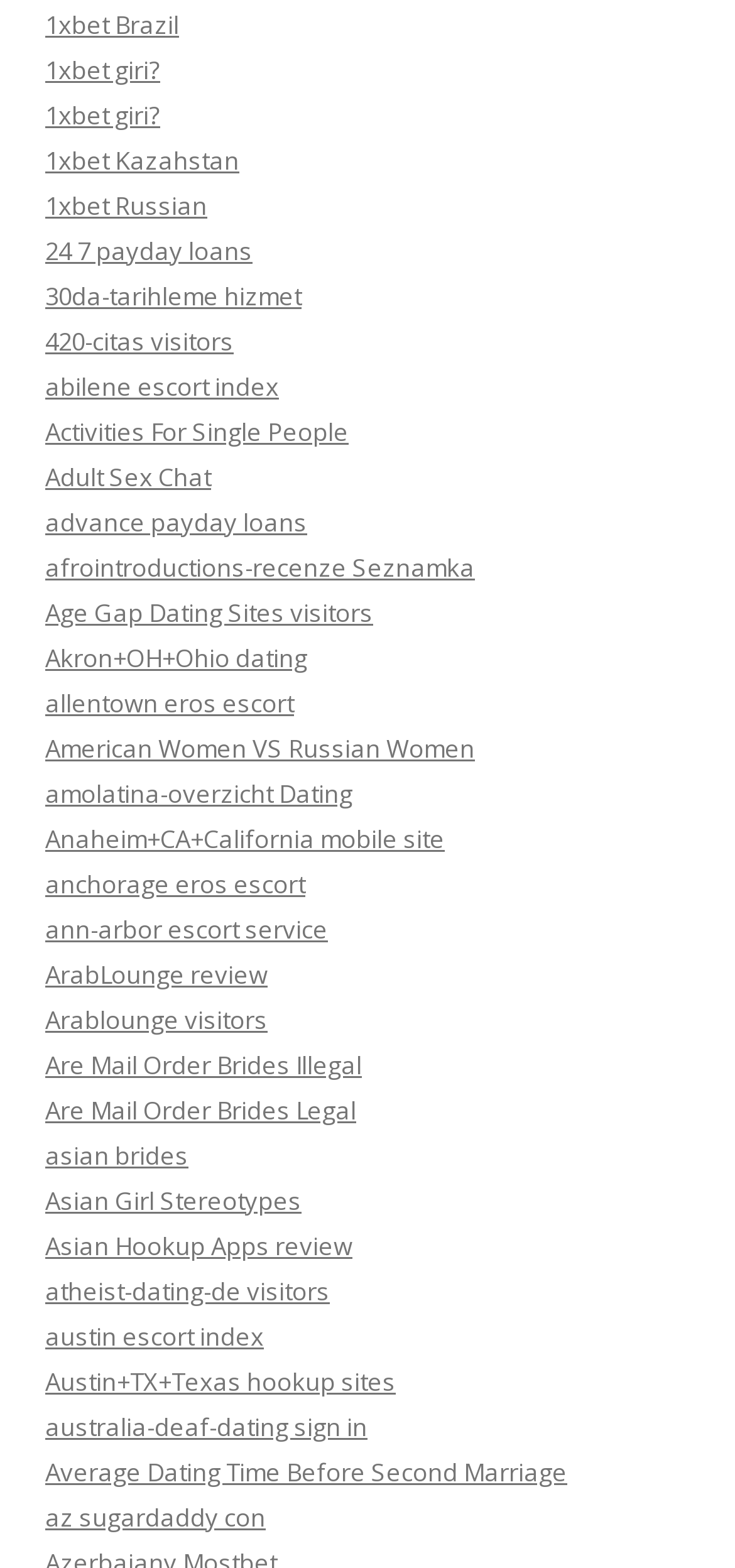Answer this question in one word or a short phrase: How many links are on this webpage?

700